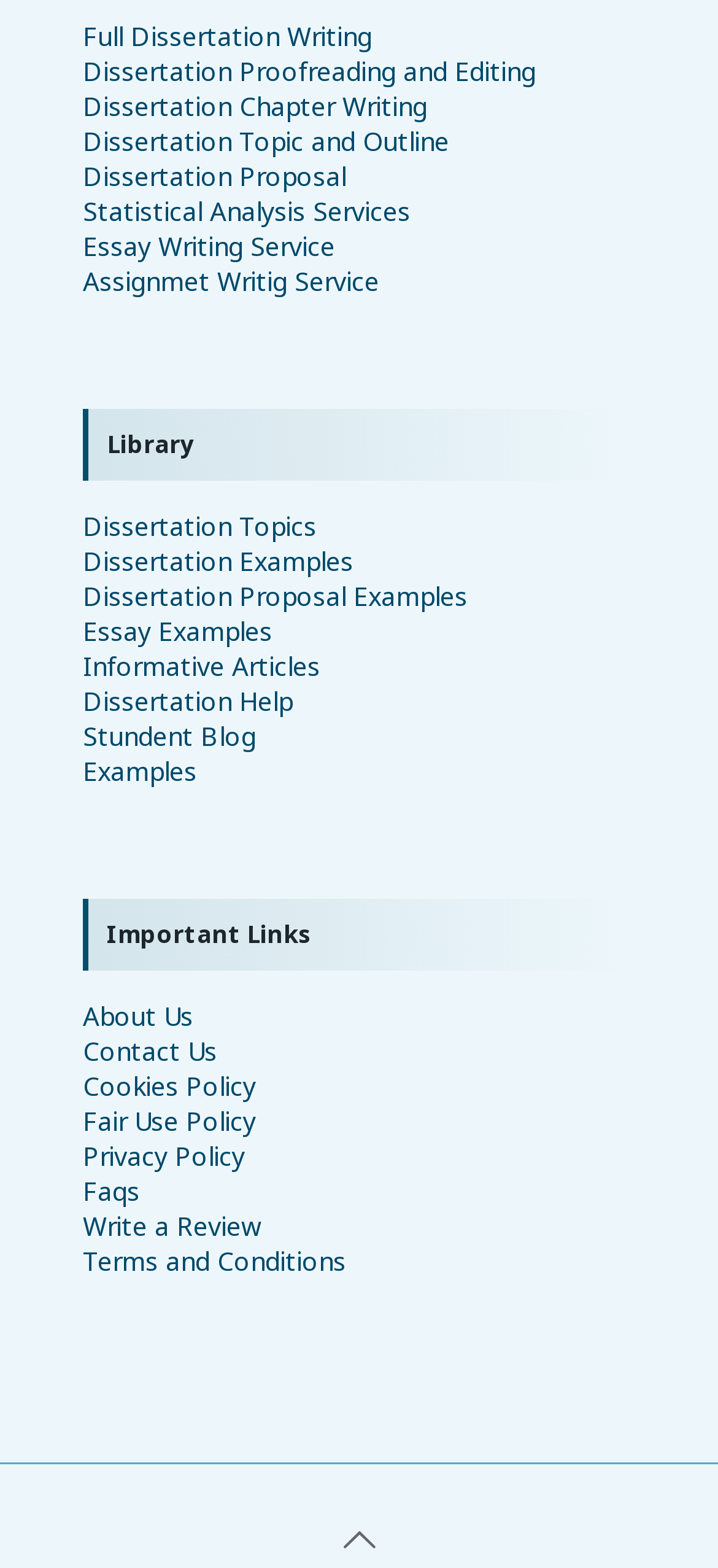Select the bounding box coordinates of the element I need to click to carry out the following instruction: "Click on Full Dissertation Writing".

[0.115, 0.012, 0.518, 0.034]